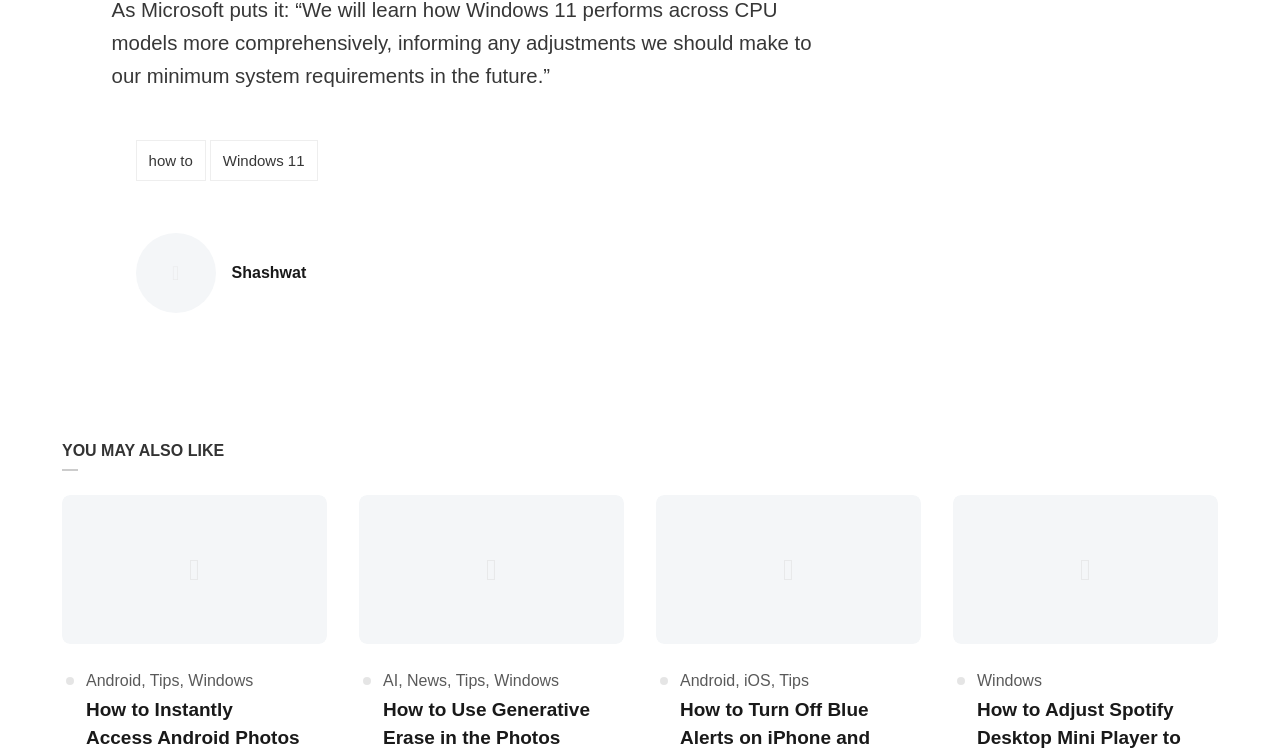What is the category of the first link?
Based on the image content, provide your answer in one word or a short phrase.

Category